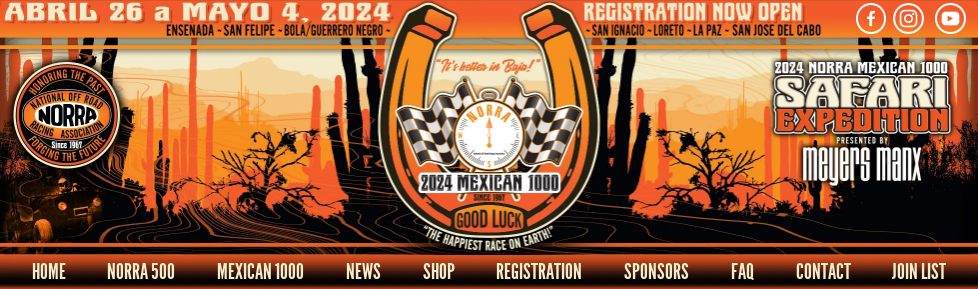What is the purpose of the social media icons?
Kindly give a detailed and elaborate answer to the question.

The banner features social media icons that encourage engagement with the event community, allowing participants and fans to connect and share their experiences.